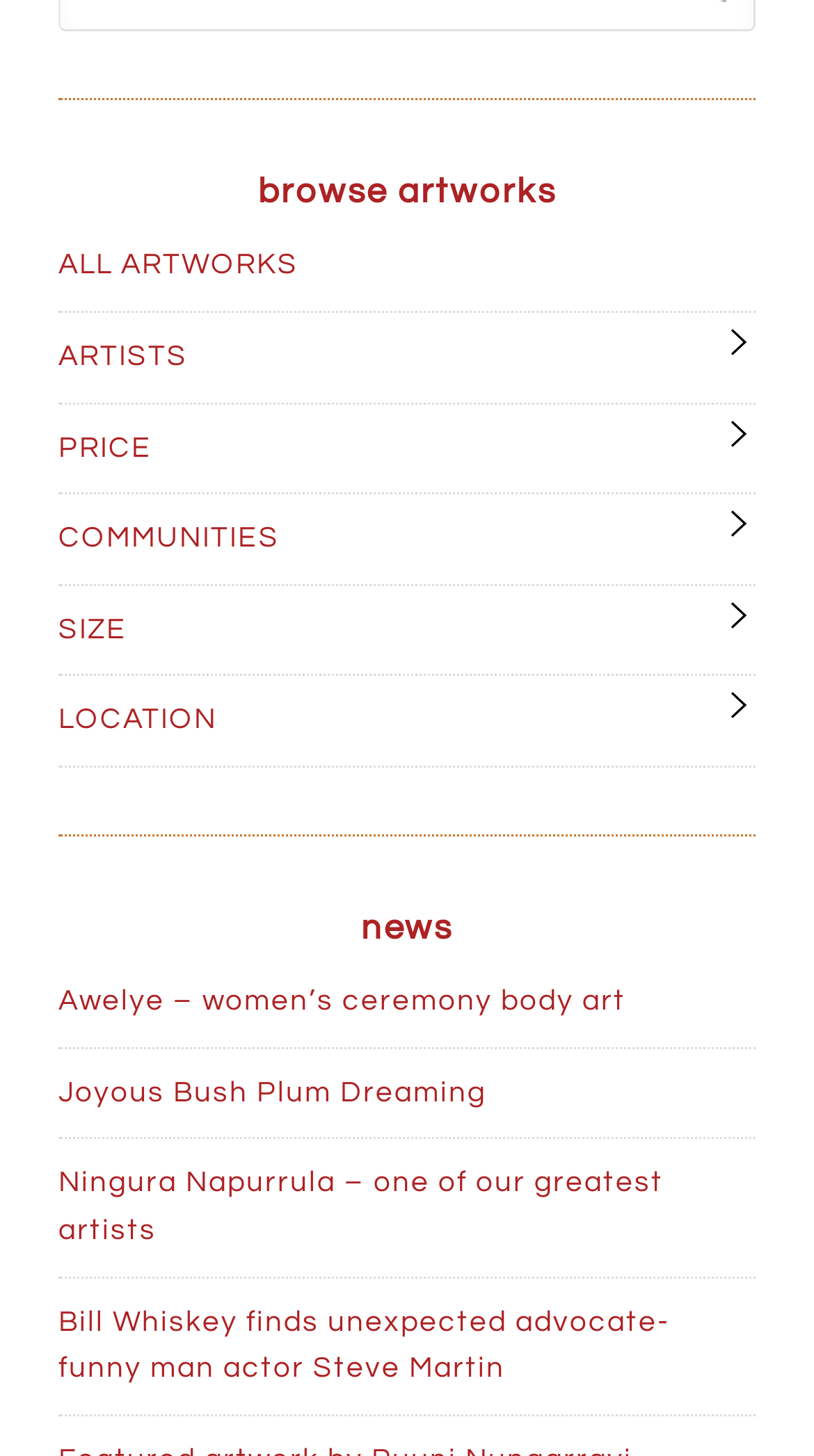Respond to the question with just a single word or phrase: 
What is the theme of the artworks?

Indigenous Australian art